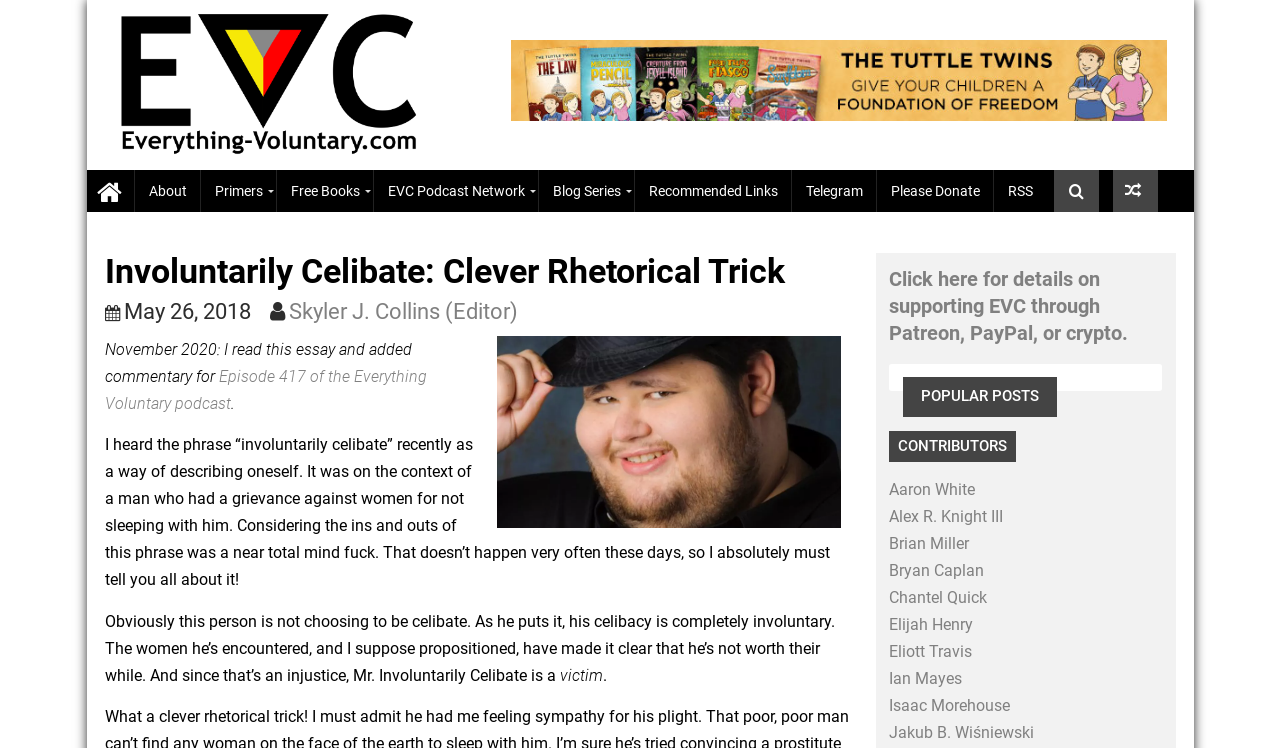Is there a figure or image on the webpage? From the image, respond with a single word or brief phrase.

Yes